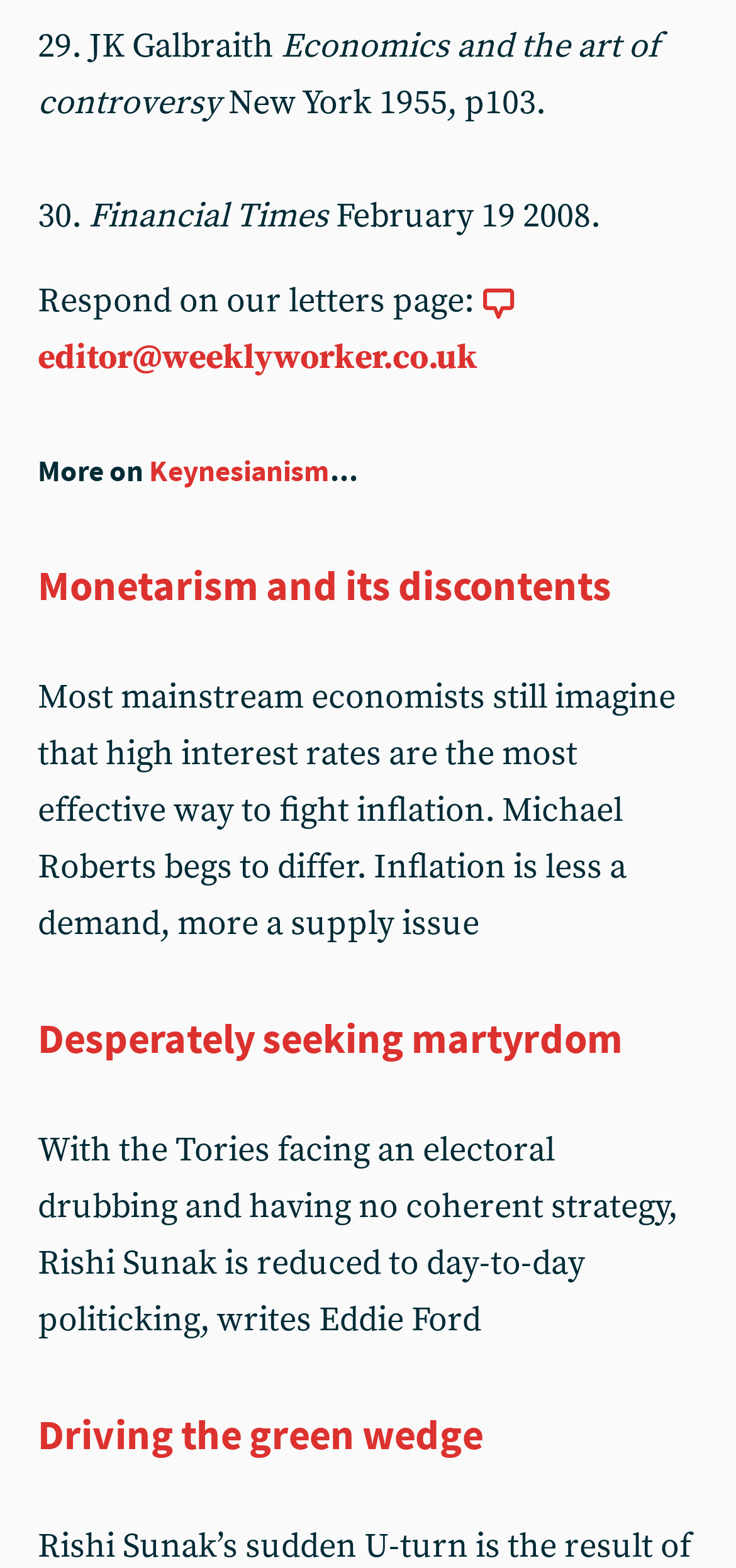Find and provide the bounding box coordinates for the UI element described with: "Keynesianism".

[0.203, 0.289, 0.449, 0.312]